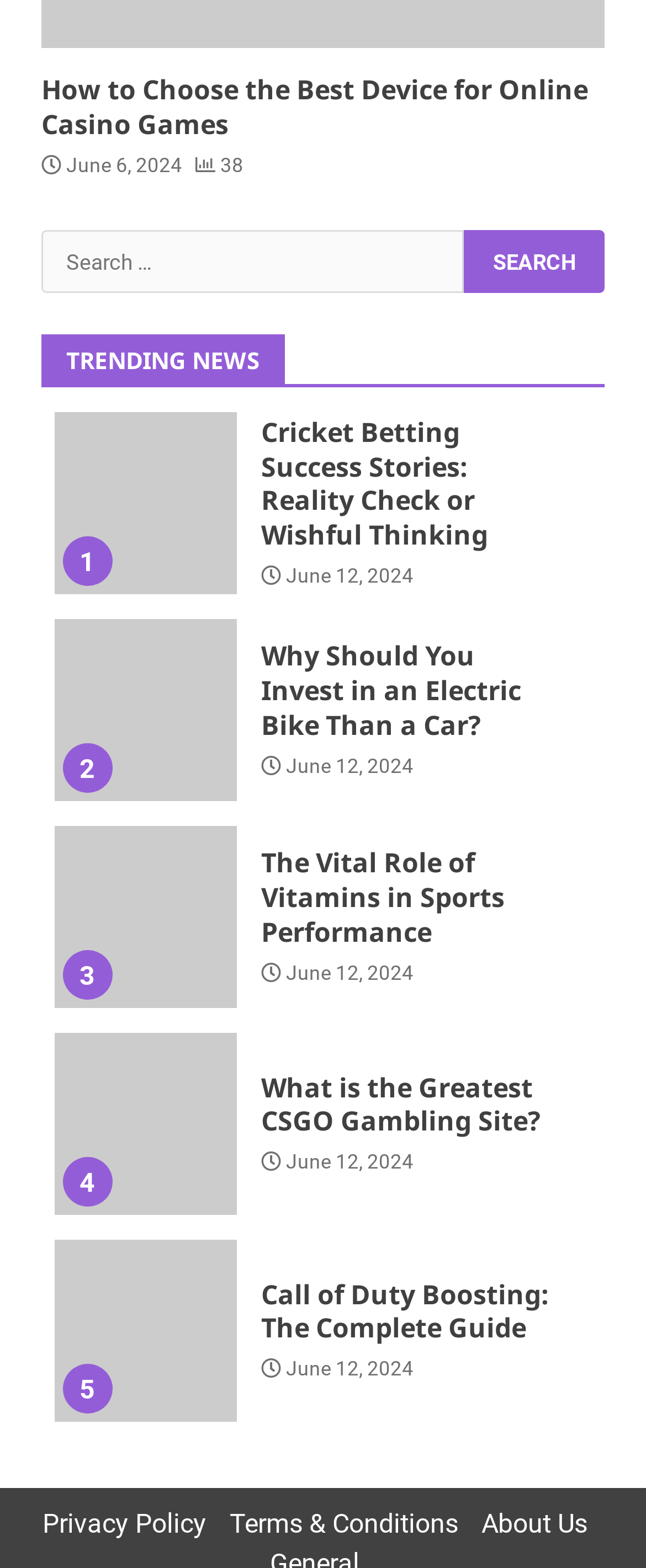Answer the question in one word or a short phrase:
What is the category of the news article with the title 'Cricket Betting Success Stories: Reality Check or Wishful Thinking'?

TRENDING NEWS